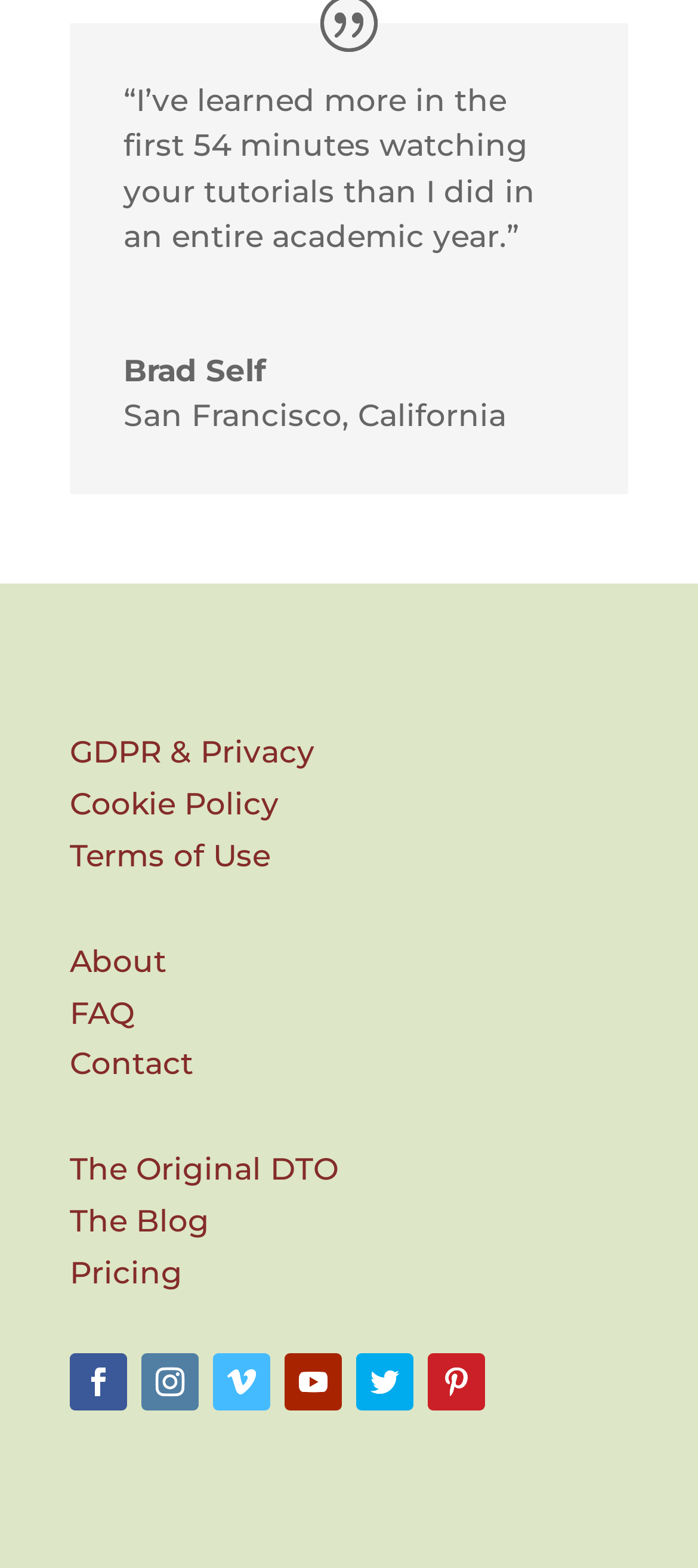What is the location of Brad Self?
Please answer the question with as much detail and depth as you can.

The location of Brad Self is mentioned as San Francisco, California, which is indicated by the StaticText element with the text 'San Francisco, California'.